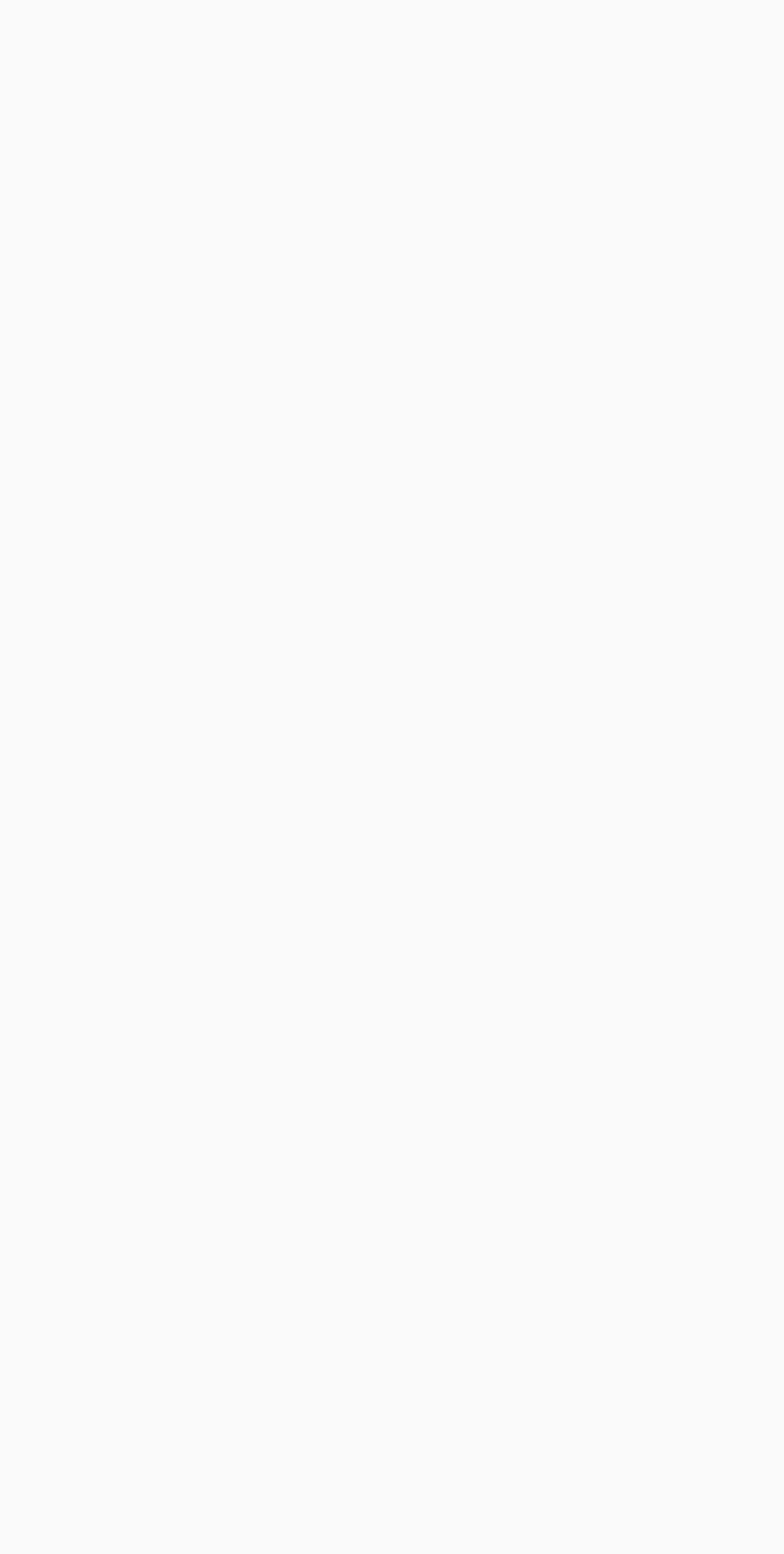Use a single word or phrase to answer the question: What is the first category listed?

Beauty